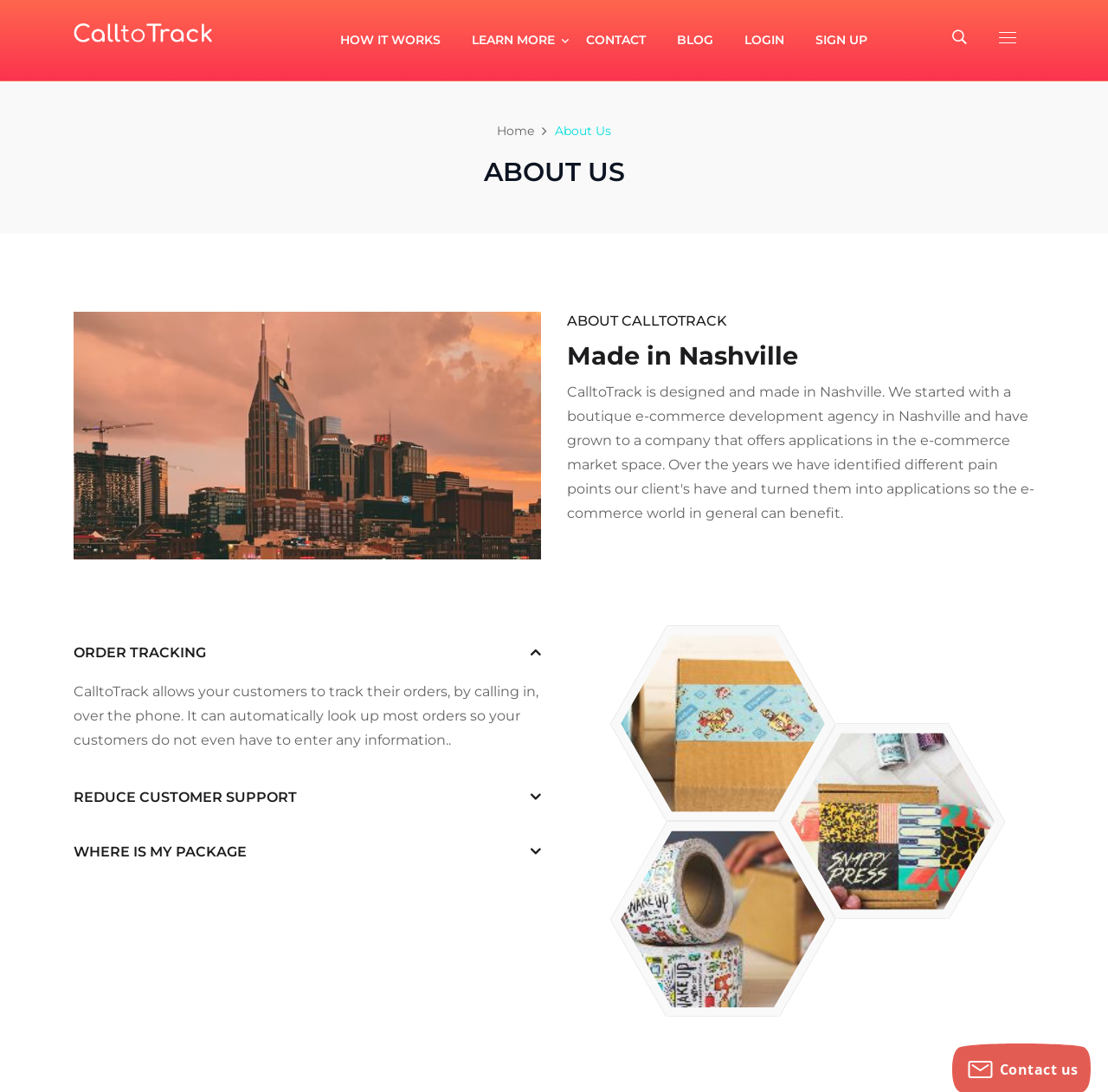Provide the bounding box coordinates in the format (top-left x, top-left y, bottom-right x, bottom-right y). All values are floating point numbers between 0 and 1. Determine the bounding box coordinate of the UI element described as: How it Works

[0.293, 0.0, 0.412, 0.074]